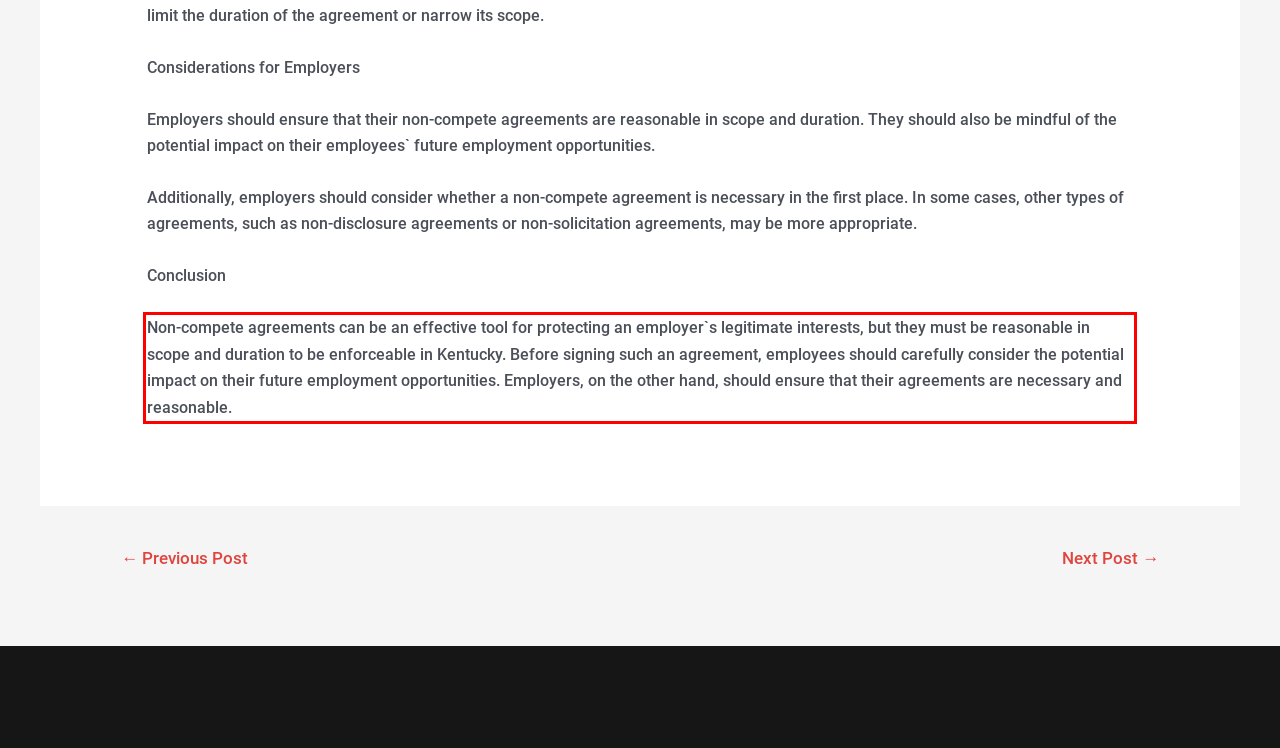Review the webpage screenshot provided, and perform OCR to extract the text from the red bounding box.

Non-compete agreements can be an effective tool for protecting an employer`s legitimate interests, but they must be reasonable in scope and duration to be enforceable in Kentucky. Before signing such an agreement, employees should carefully consider the potential impact on their future employment opportunities. Employers, on the other hand, should ensure that their agreements are necessary and reasonable.